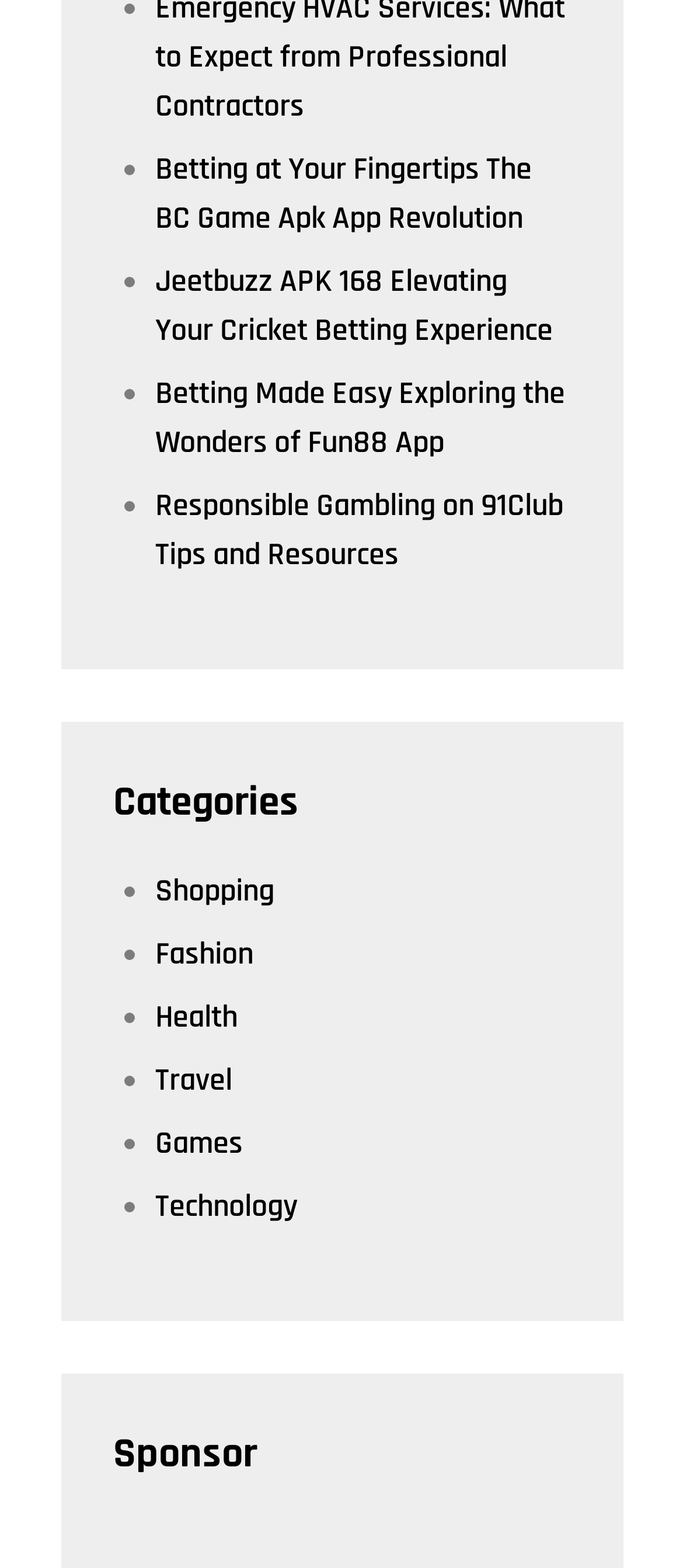What is the first category listed?
Please provide a single word or phrase in response based on the screenshot.

Shopping